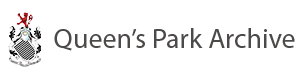Explain all the elements you observe in the image.

The image features the logo of Queen's Park Football Club, prominently displayed alongside the text "Queen's Park Archive." The logo, characterized by its intricate design that includes a shield and crown elements, serves as a representation of the club's rich history and heritage within Scottish football. This visual element is placed on a clean, white background, enhancing its visibility and significance. The combination of the logo and the text conveys a sense of pride and connection to the club's legacy, likely serving as a gateway to exploring the team's historical records and achievements.